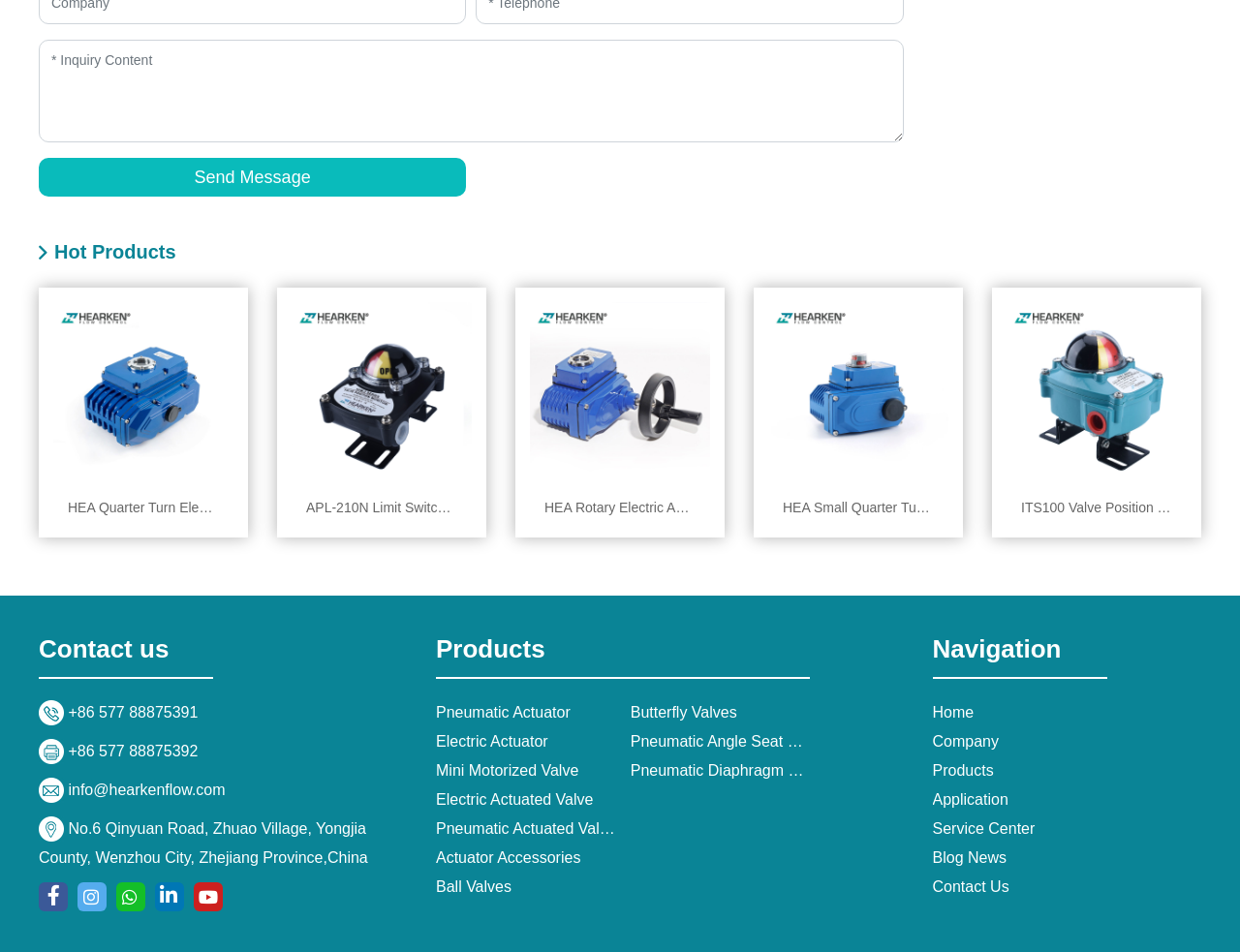Find the bounding box coordinates of the element you need to click on to perform this action: 'Send a message'. The coordinates should be represented by four float values between 0 and 1, in the format [left, top, right, bottom].

[0.031, 0.166, 0.376, 0.207]